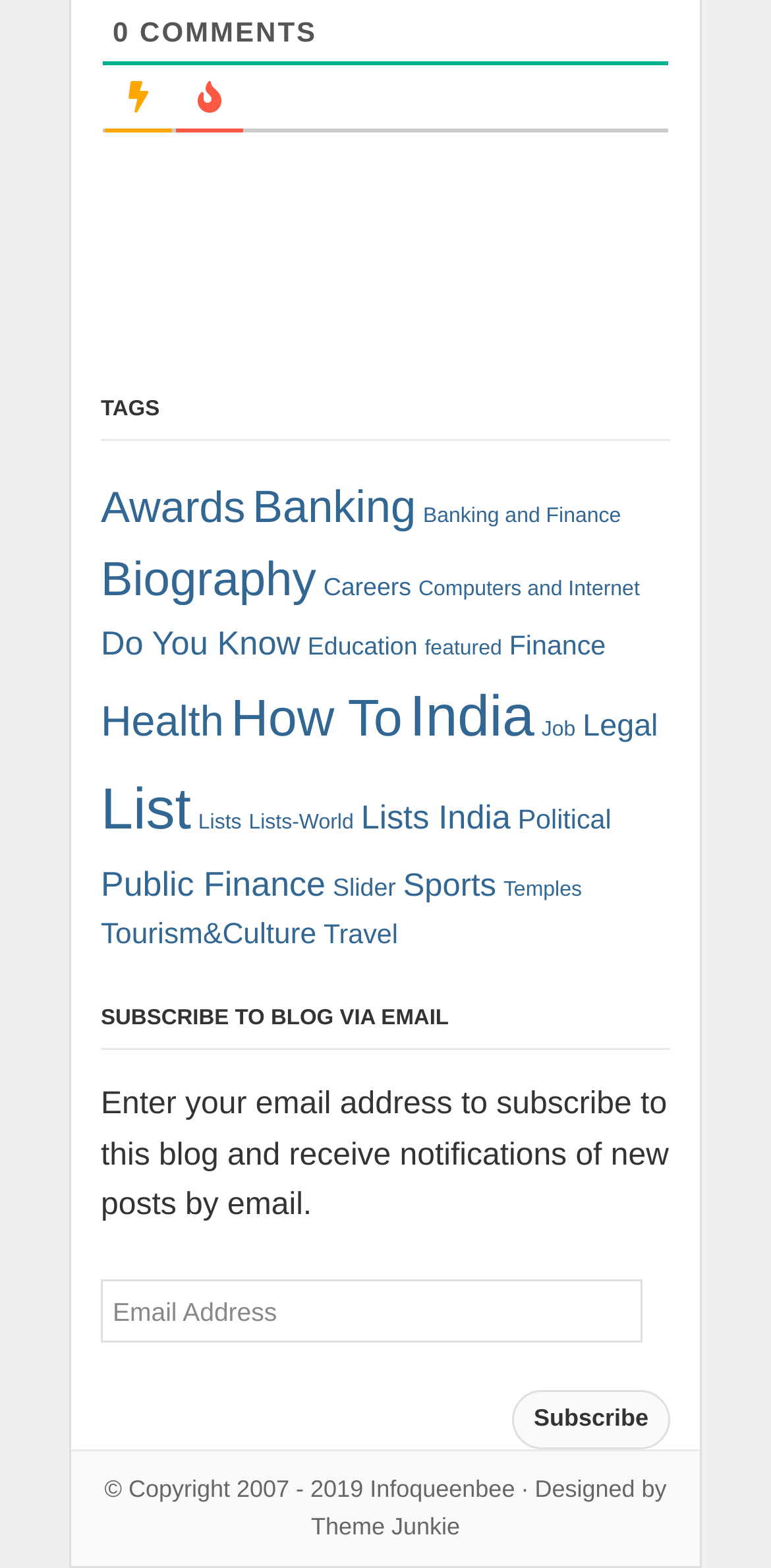Examine the screenshot and answer the question in as much detail as possible: What is the theme designer of the webpage?

The theme designer of the webpage is mentioned at the bottom of the webpage, in the link text 'Theme Junkie', which is part of the static text '· Designed by'.